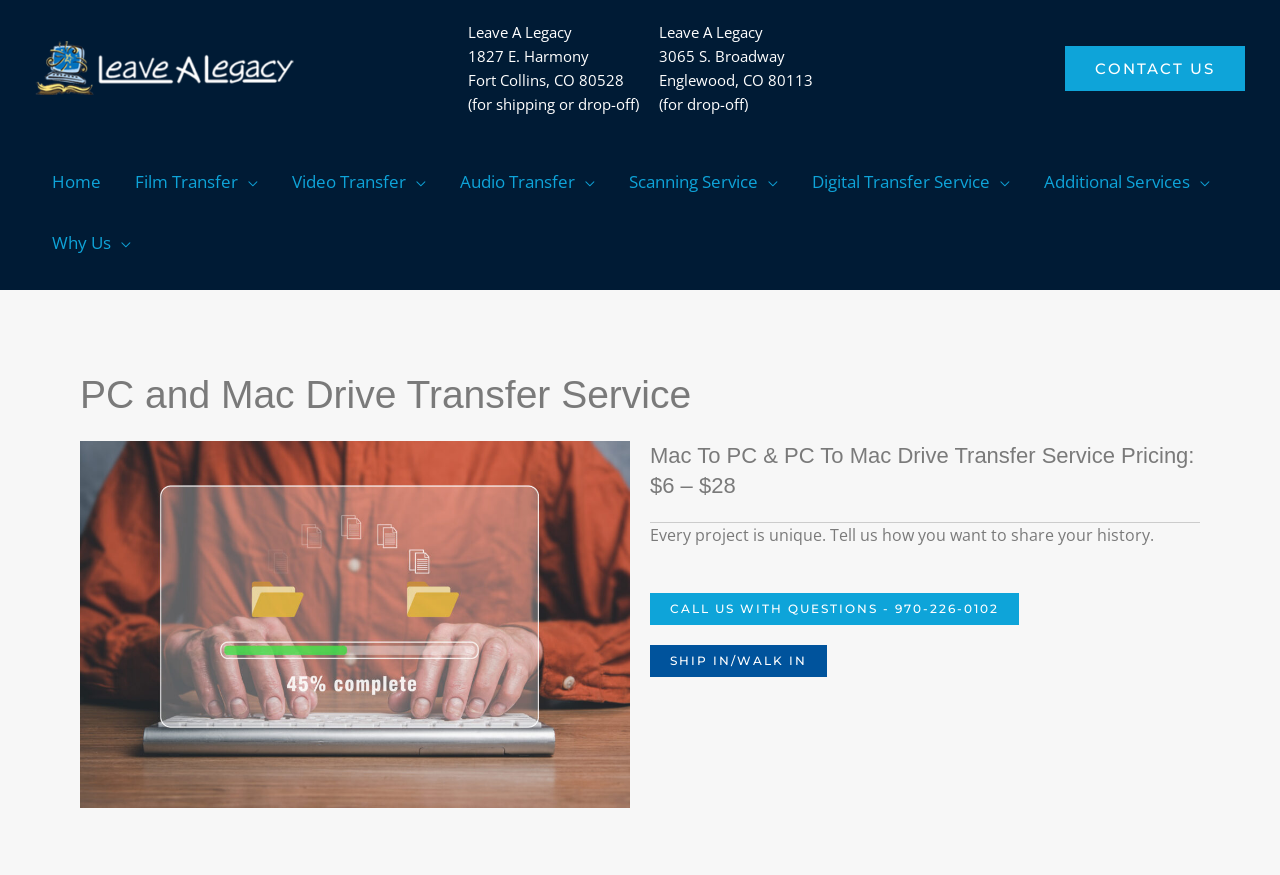What is the phone number to call with questions?
Please describe in detail the information shown in the image to answer the question.

The phone number is obtained from the link element, which contains the text 'CALL US WITH QUESTIONS - 970-226-0102'.